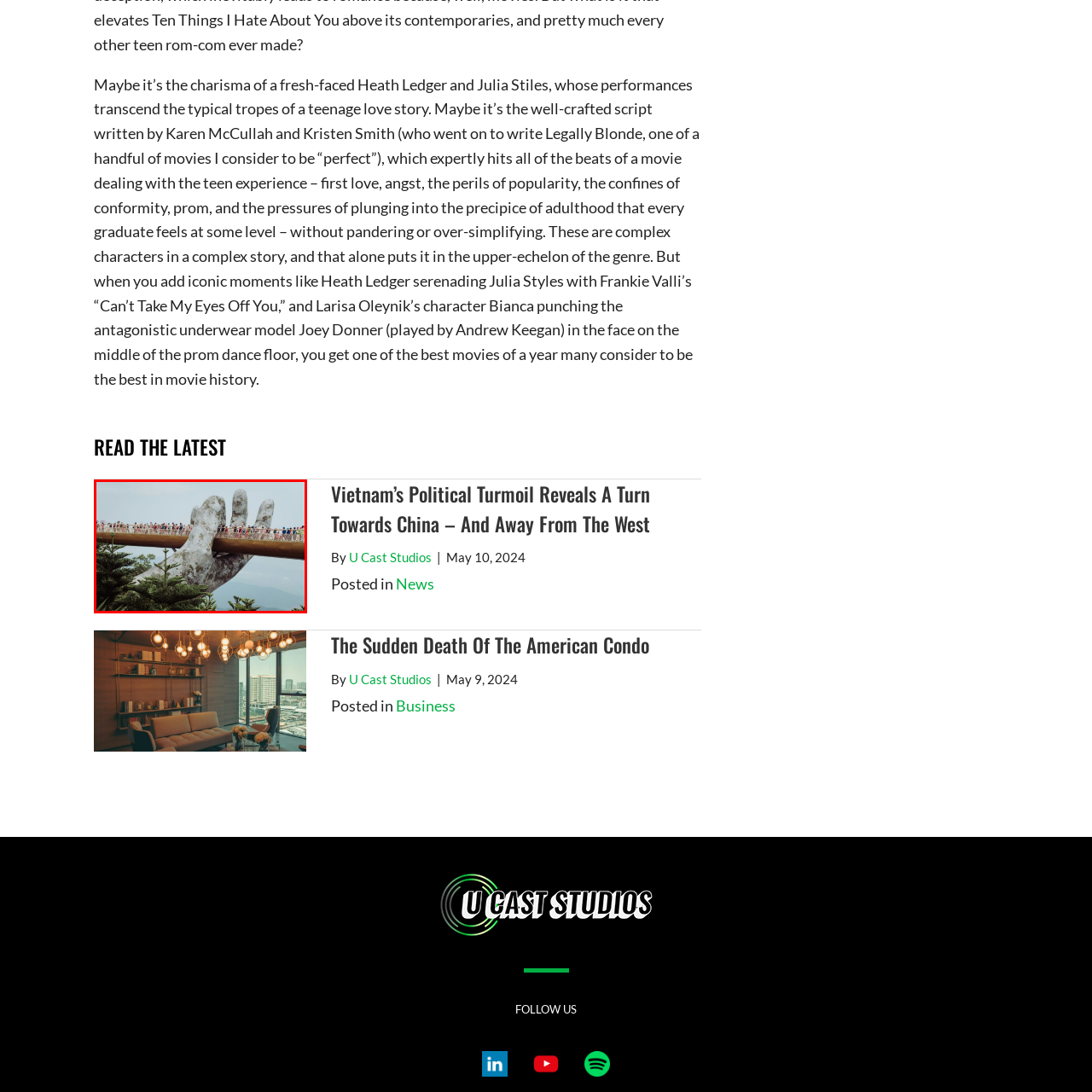Focus on the image within the purple boundary, What is the harmony between in the image? 
Answer briefly using one word or phrase.

modern engineering and natural beauty